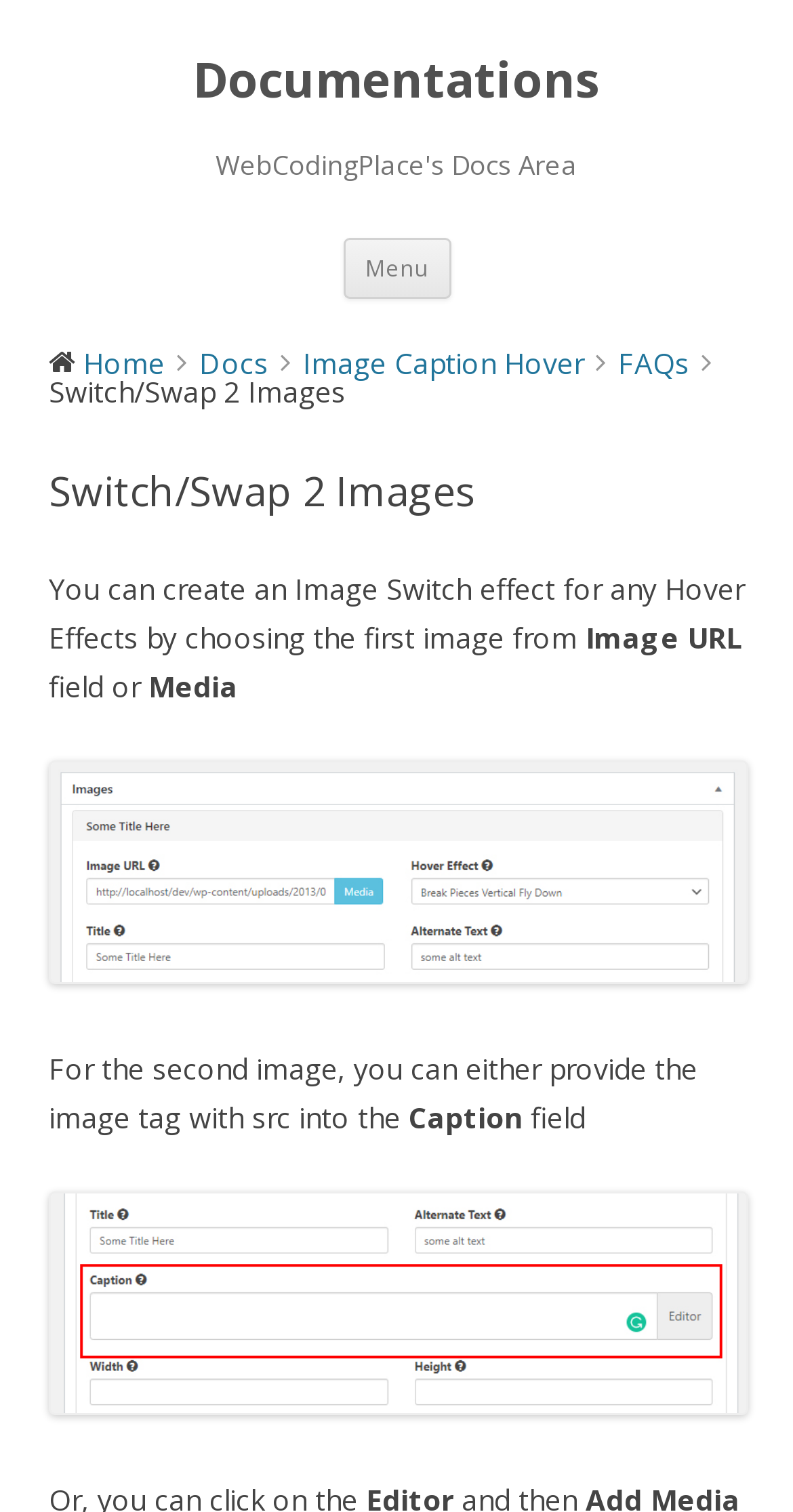Based on the element description FAQs, identify the bounding box coordinates for the UI element. The coordinates should be in the format (top-left x, top-left y, bottom-right x, bottom-right y) and within the 0 to 1 range.

[0.779, 0.227, 0.869, 0.252]